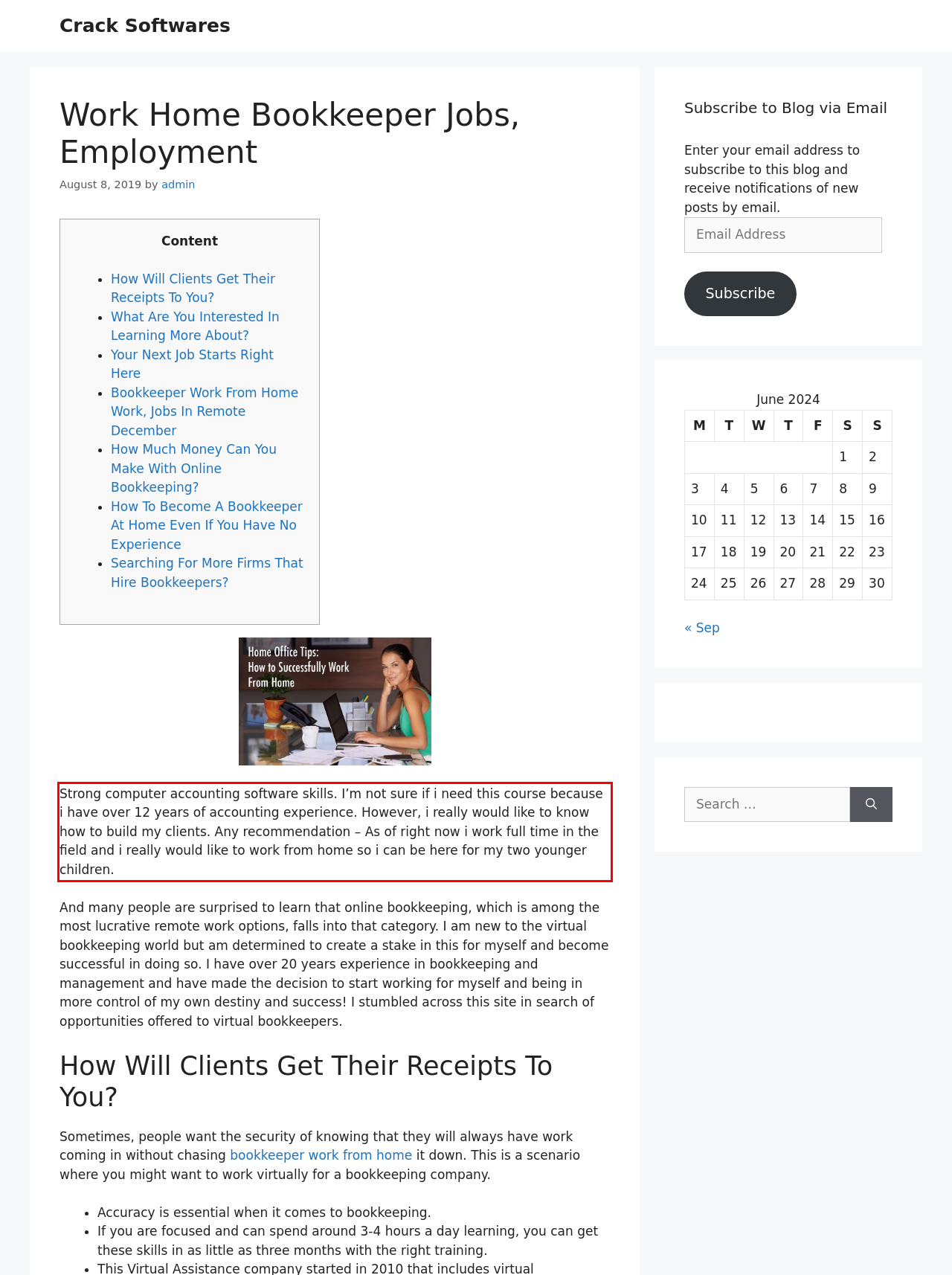Please analyze the provided webpage screenshot and perform OCR to extract the text content from the red rectangle bounding box.

Strong computer accounting software skills. I’m not sure if i need this course because i have over 12 years of accounting experience. However, i really would like to know how to build my clients. Any recommendation – As of right now i work full time in the field and i really would like to work from home so i can be here for my two younger children.